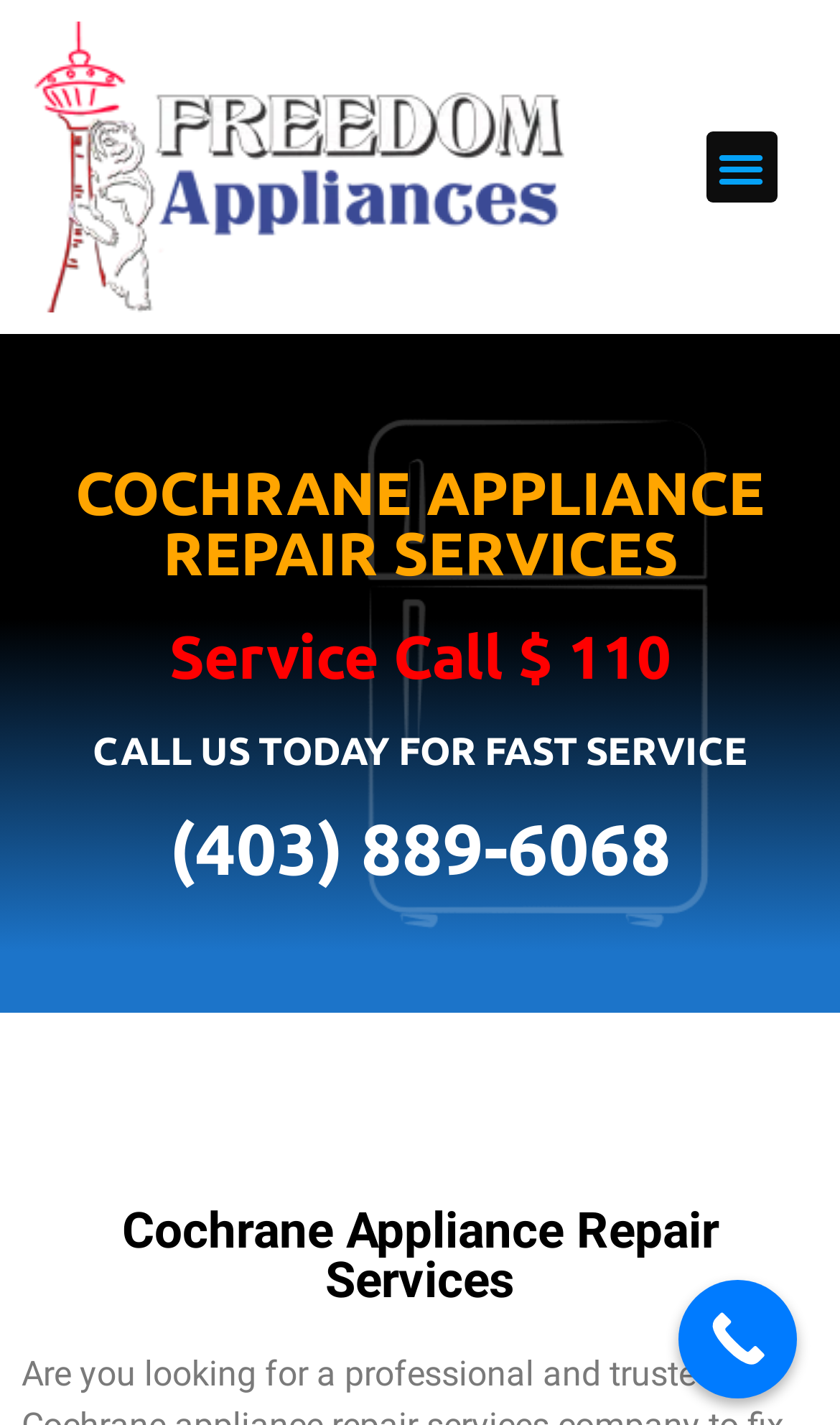What is the name of the appliance repair service?
Please give a detailed and elaborate answer to the question based on the image.

I found the name of the appliance repair service by looking at the headings on the webpage, specifically the one that says 'Cochrane Appliance Repair Services'. This heading is located near the top of the page and is a prominent feature, suggesting that it is an important piece of information for users.